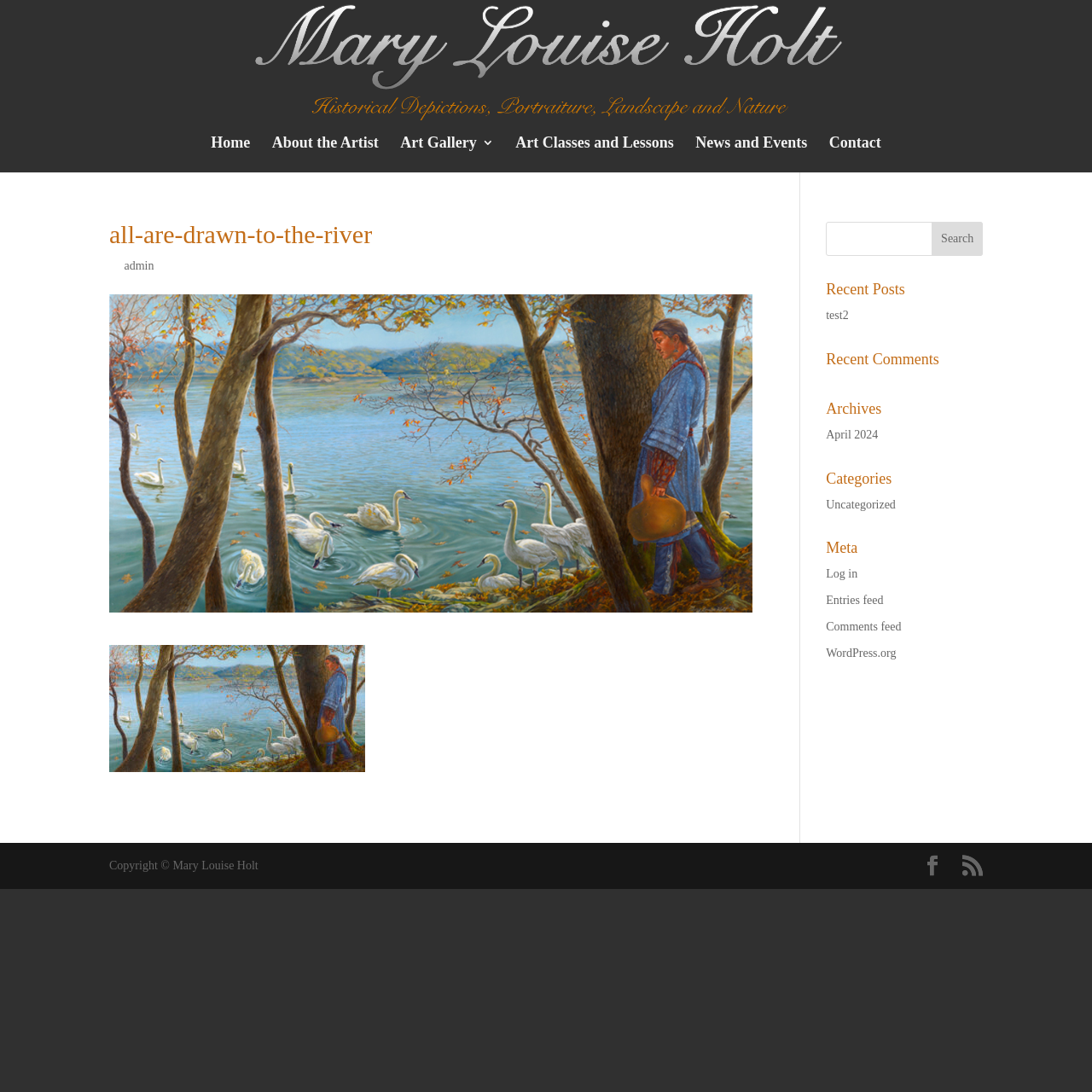Find the bounding box coordinates for the area that should be clicked to accomplish the instruction: "Click on Retail News".

None